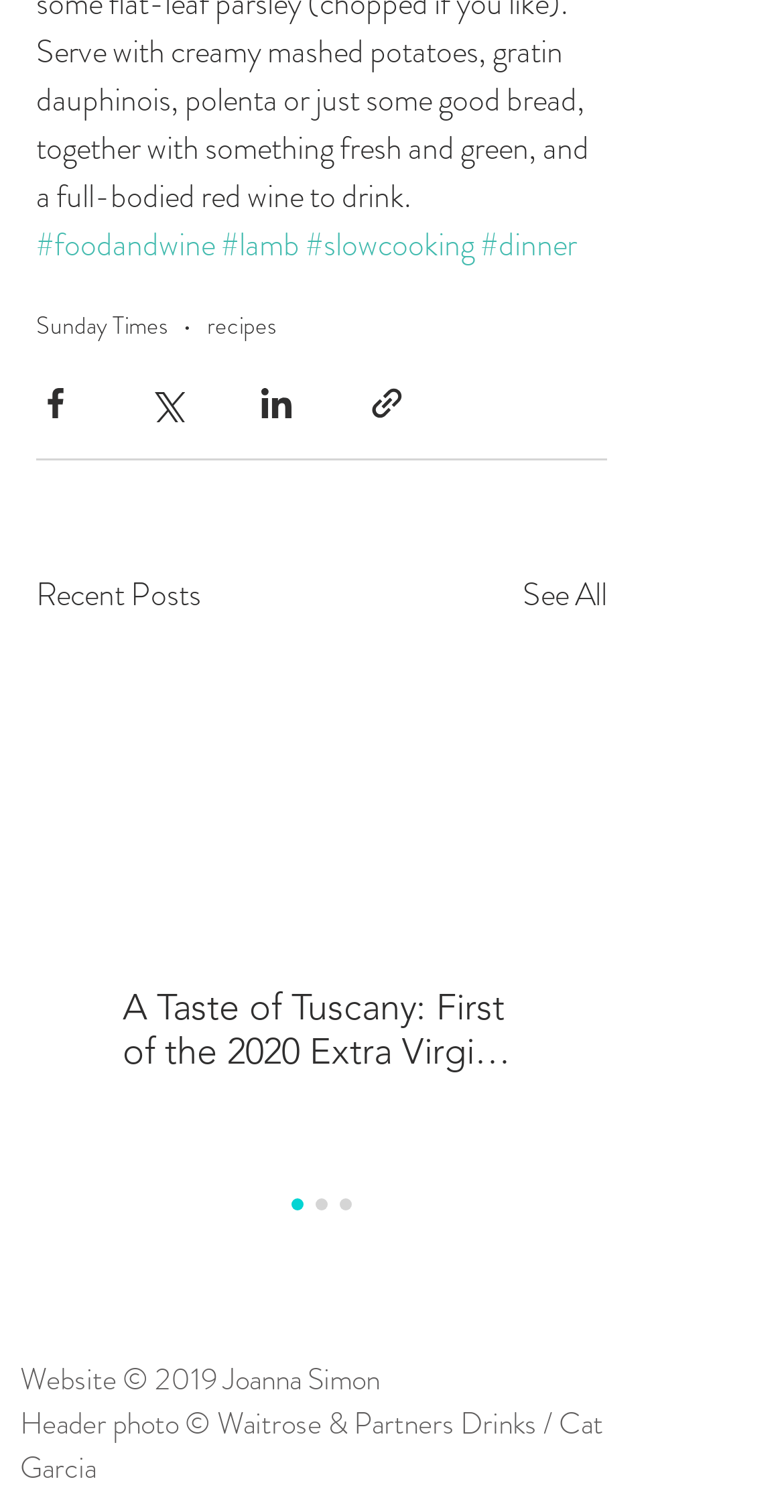Please identify the bounding box coordinates of the clickable area that will fulfill the following instruction: "Click on the 'Sunday Times' link". The coordinates should be in the format of four float numbers between 0 and 1, i.e., [left, top, right, bottom].

[0.046, 0.204, 0.213, 0.228]